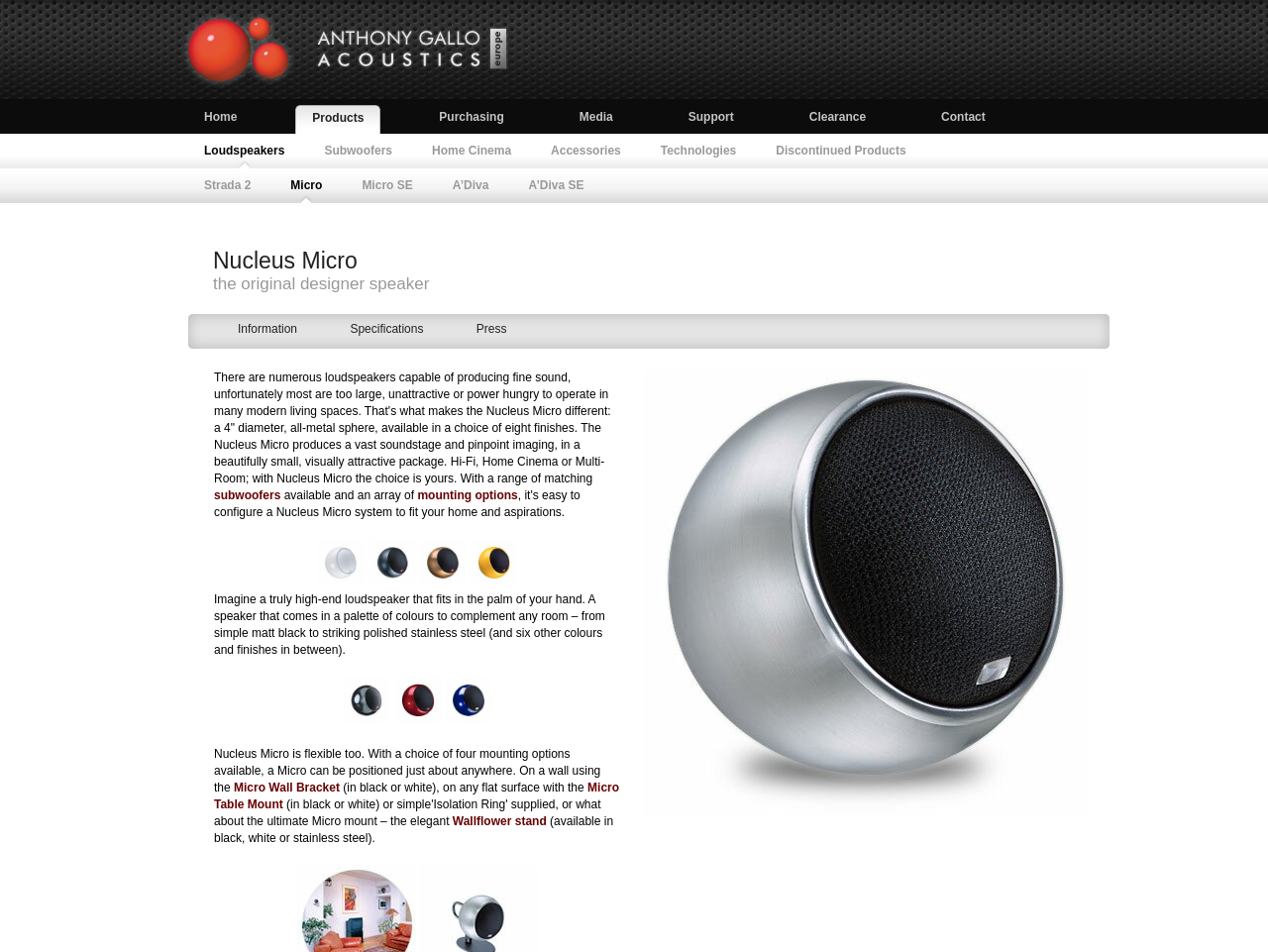What is the color palette of Nucleus Micro?
Please utilize the information in the image to give a detailed response to the question.

The text 'A speaker that comes in a palette of colours to complement any room – from simple matt black to striking polished stainless steel (and six other colours and finishes in between).' indicates that Nucleus Micro is available in eight colors, including matt black, polished stainless steel, and six other colors.